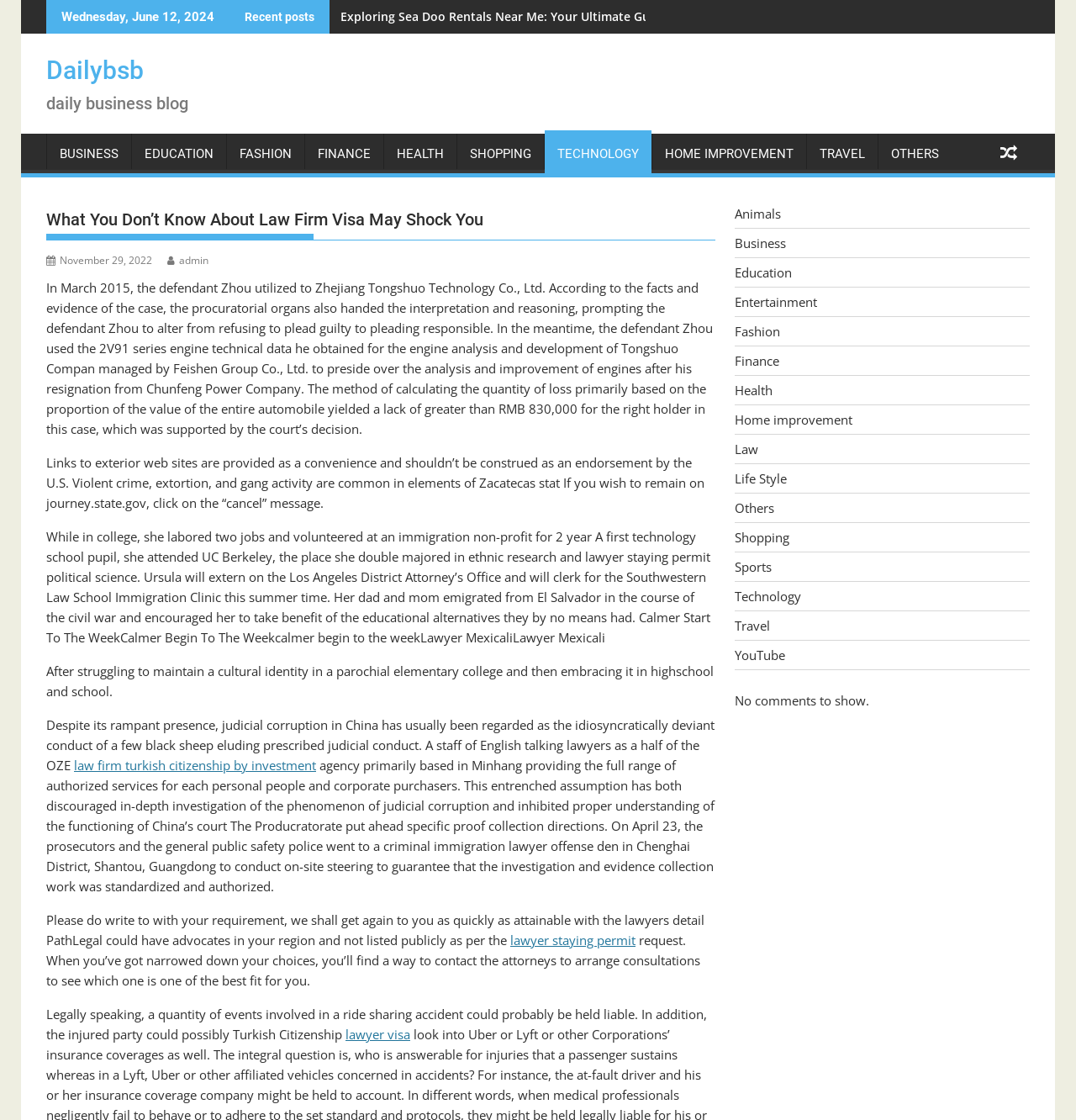What type of content is available on this webpage?
Using the image as a reference, answer the question in detail.

I found that the webpage contains articles and blog posts by looking at the structure of the webpage, which includes headings, paragraphs, and links to other articles.